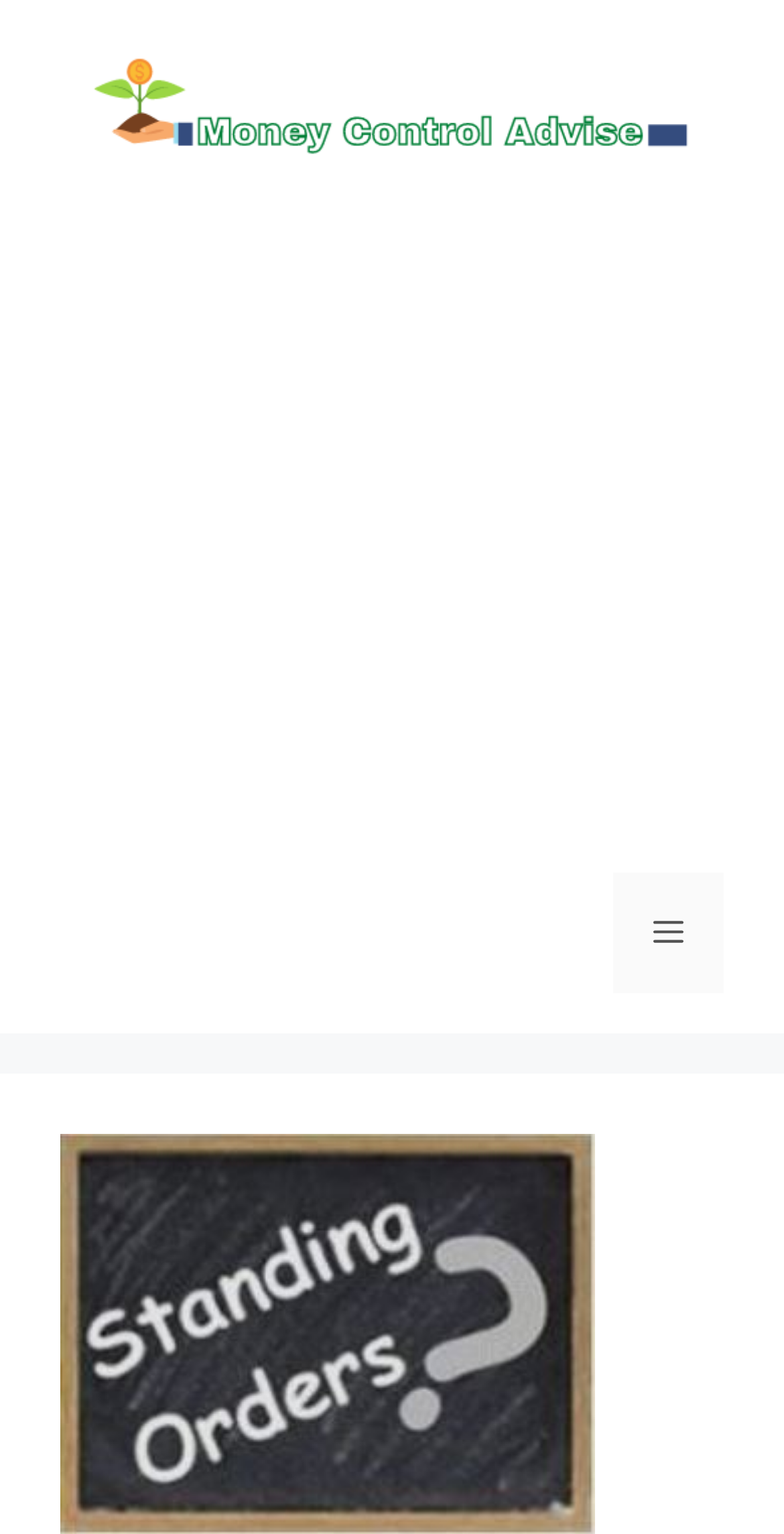Specify the bounding box coordinates (top-left x, top-left y, bottom-right x, bottom-right y) of the UI element in the screenshot that matches this description: Menu

[0.782, 0.568, 0.923, 0.647]